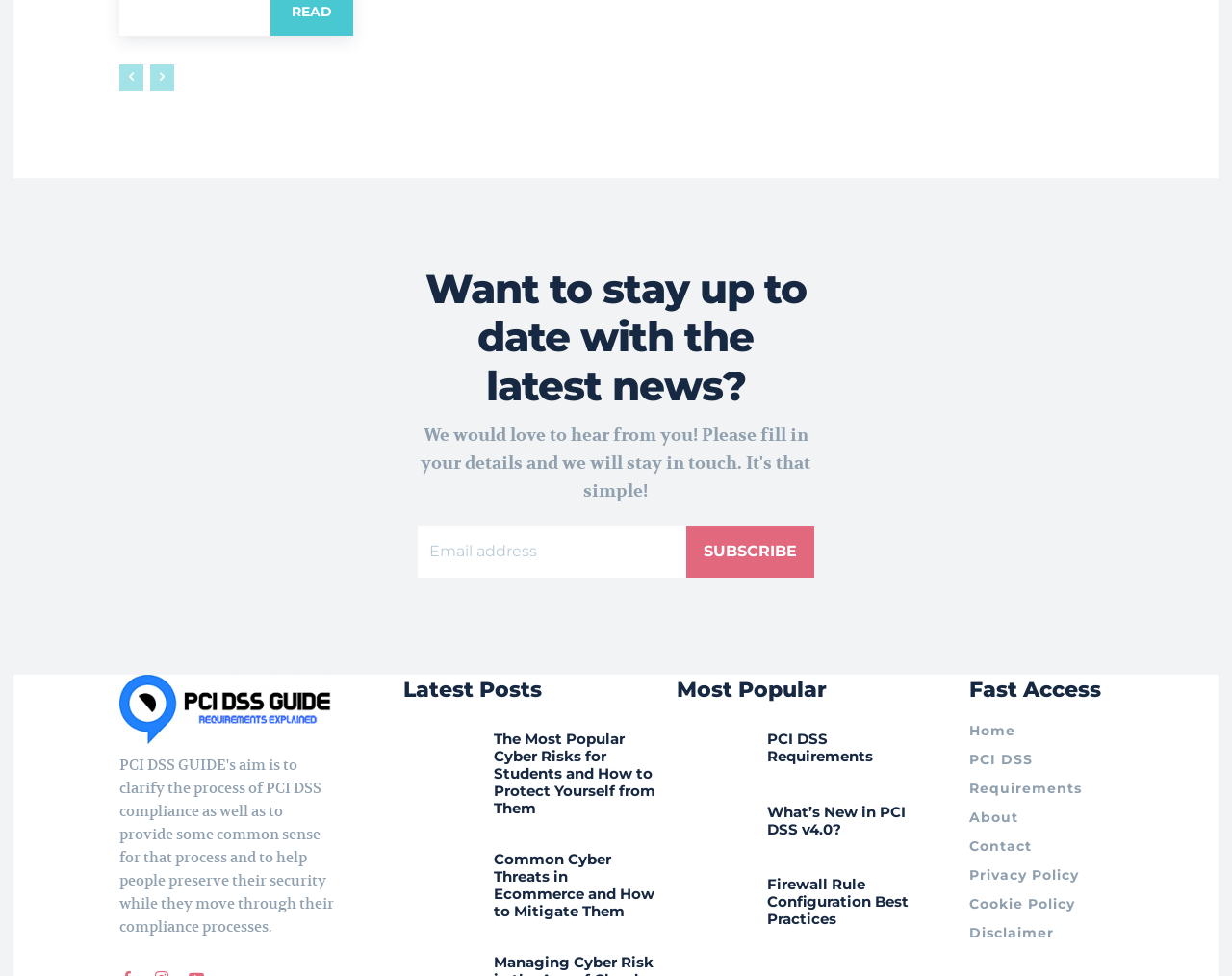What is the purpose of the textbox?
Relying on the image, give a concise answer in one word or a brief phrase.

Email input